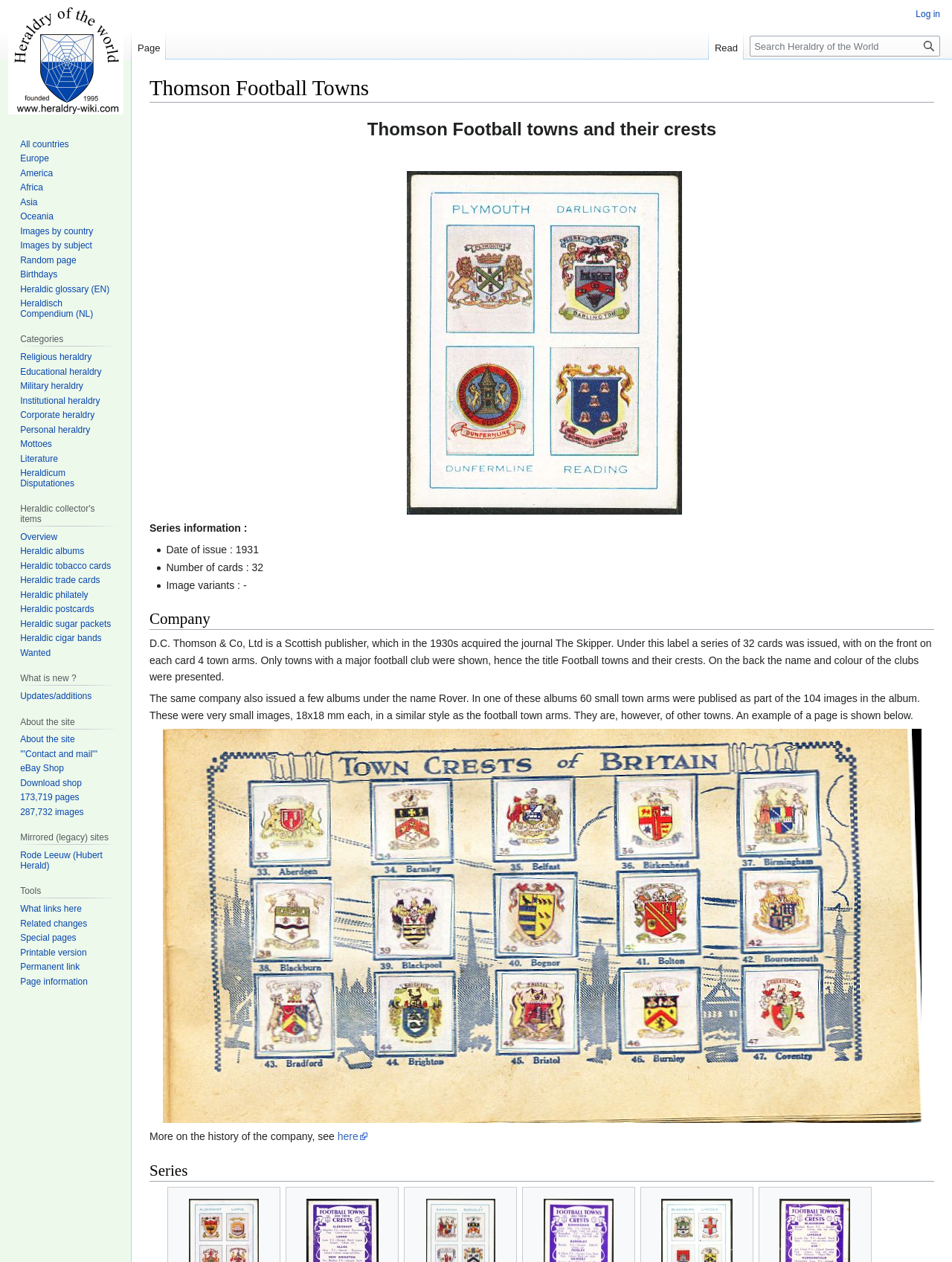Extract the primary heading text from the webpage.

Thomson Football Towns